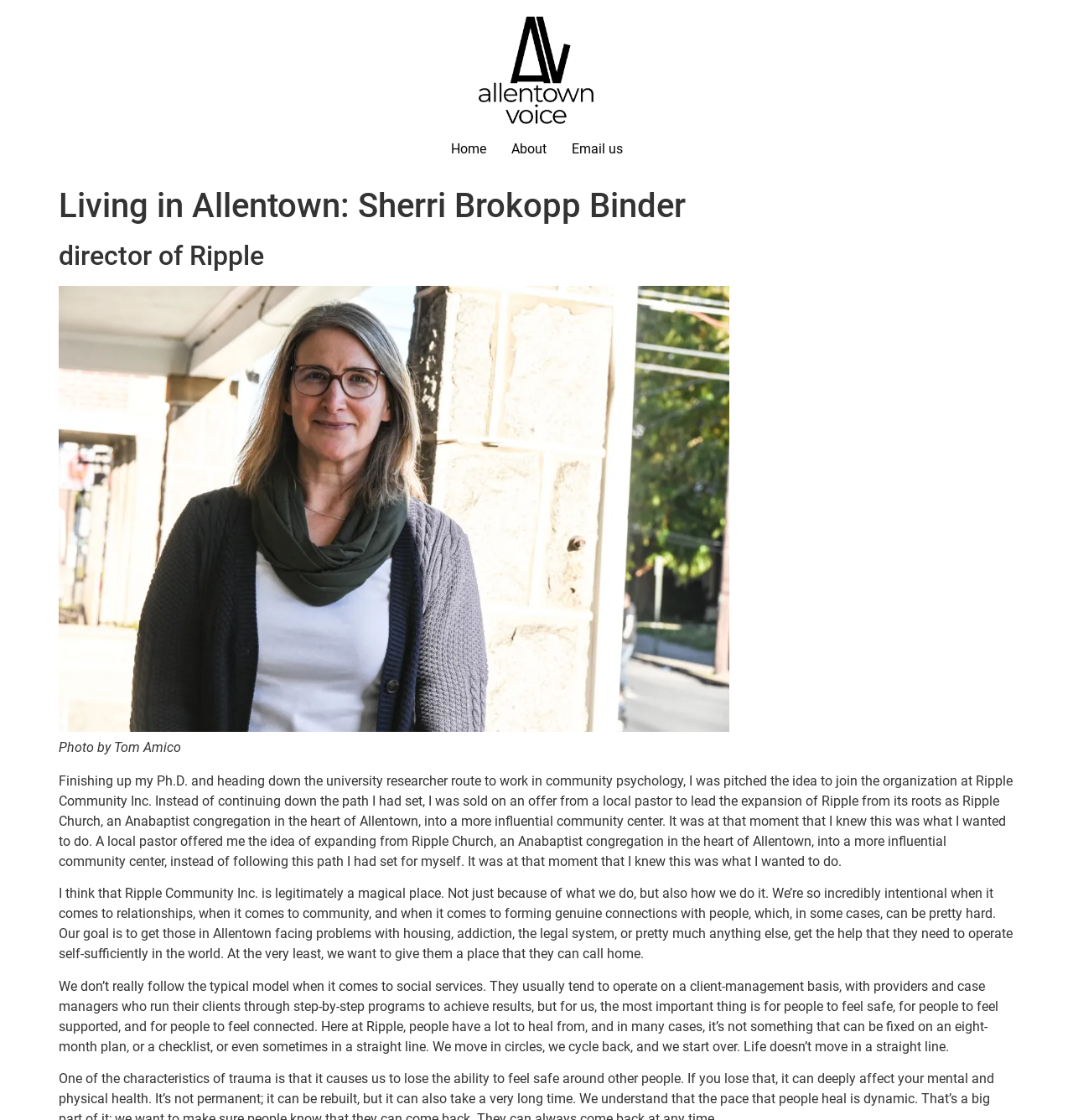Could you identify the text that serves as the heading for this webpage?

Living in Allentown: Sherri Brokopp Binder